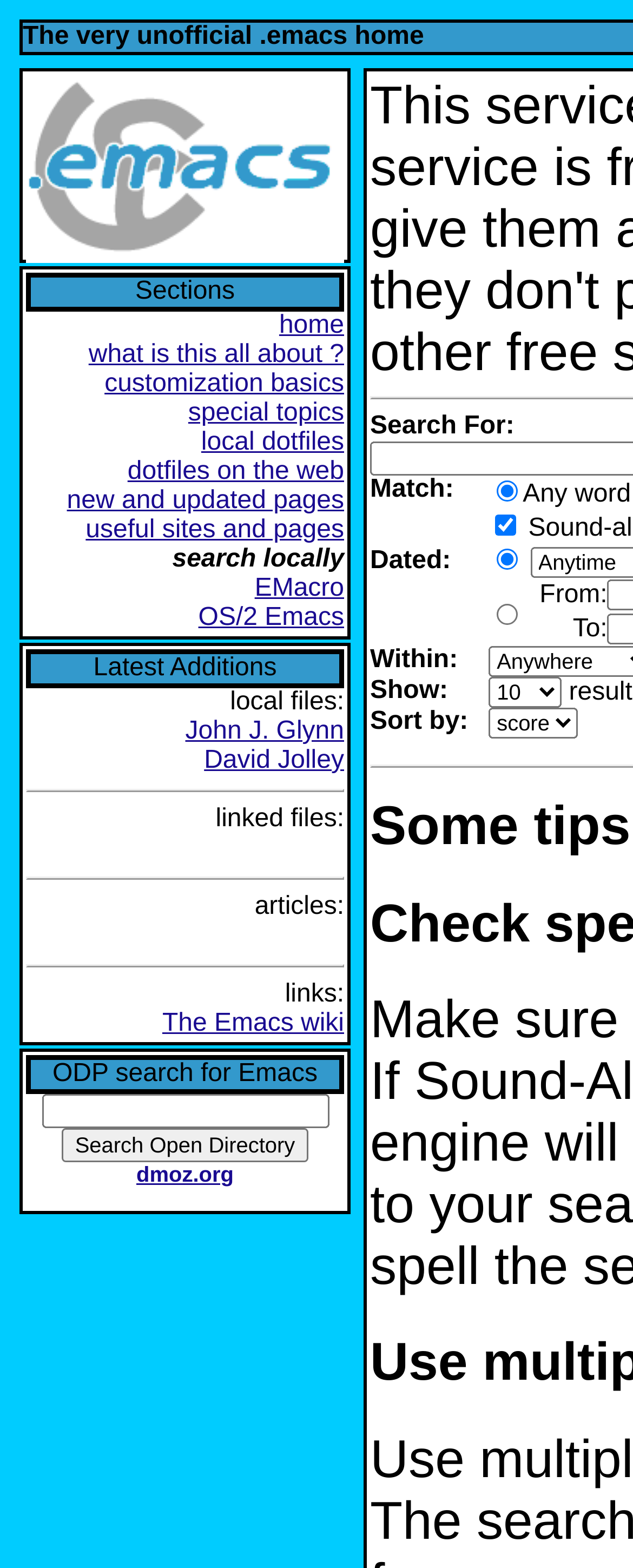Locate the bounding box coordinates of the element to click to perform the following action: 'search Open Directory'. The coordinates should be given as four float values between 0 and 1, in the form of [left, top, right, bottom].

[0.098, 0.719, 0.487, 0.741]